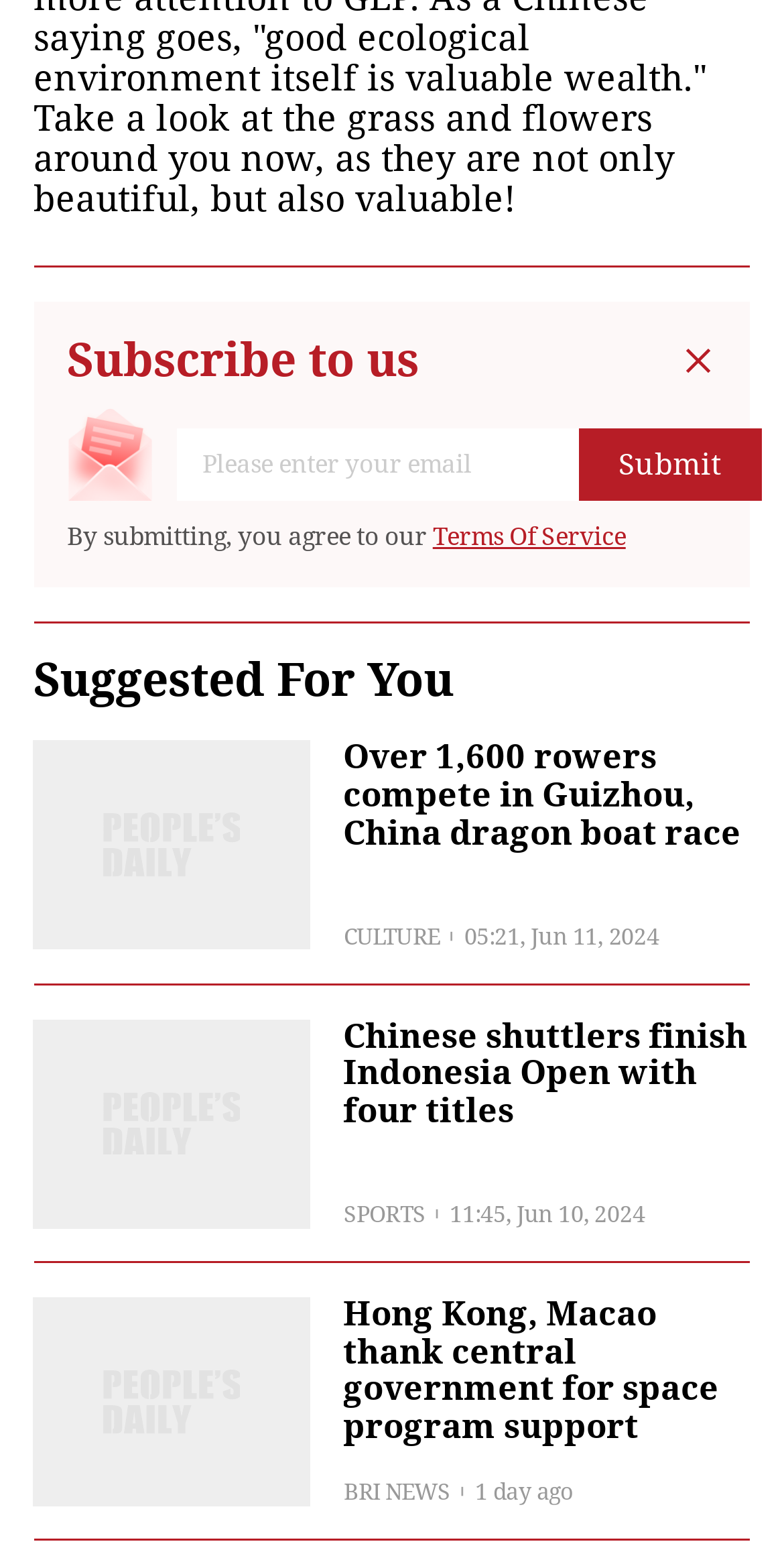Is there a link to 'Terms Of Service'?
Answer the question with as much detail as possible.

There is a link labeled 'Terms Of Service' below the 'By submitting, you agree to our ' text, indicating that users can access the terms of service by clicking on this link.